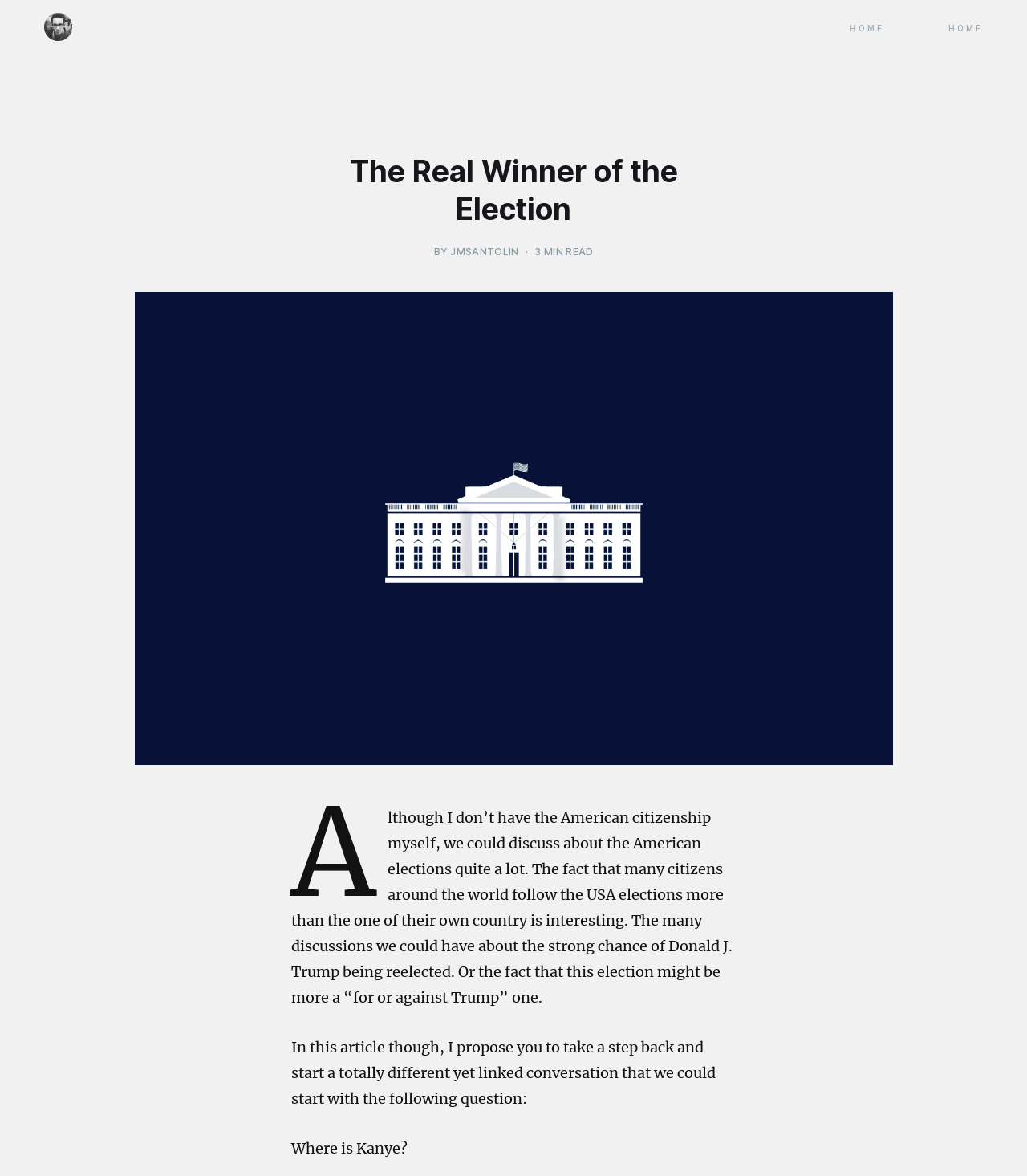What is the topic of discussion in the article?
Use the image to answer the question with a single word or phrase.

American elections